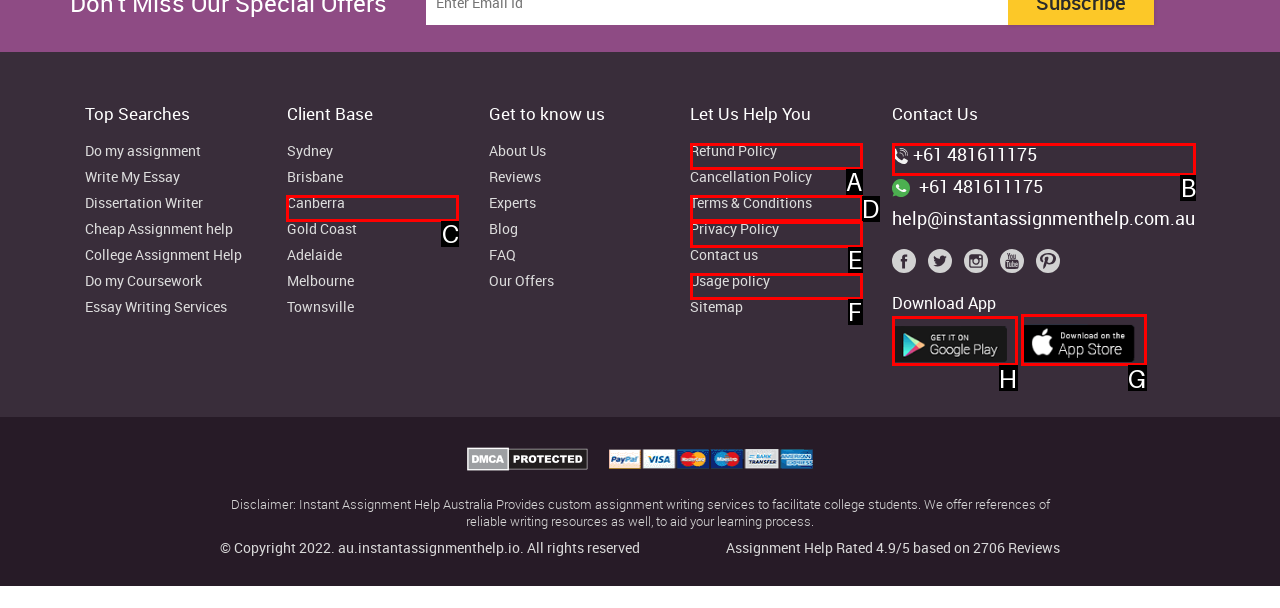Identify the appropriate lettered option to execute the following task: Contact us via call
Respond with the letter of the selected choice.

B